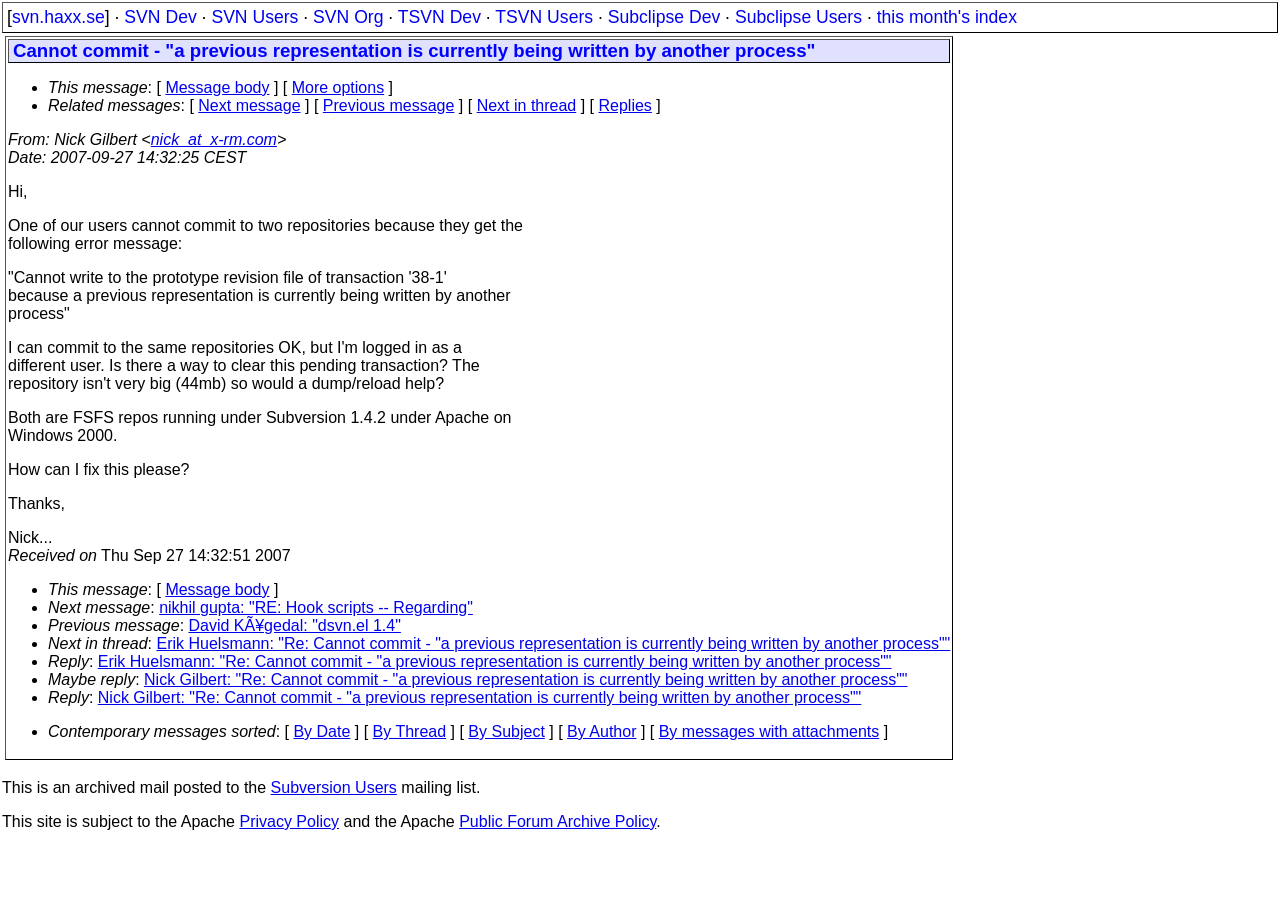What is the purpose of the post?
Please provide a comprehensive answer to the question based on the webpage screenshot.

The purpose of the post is for the author to seek help in resolving the Subversion error, as they are unable to commit to the repositories and are looking for a way to clear the pending transaction.